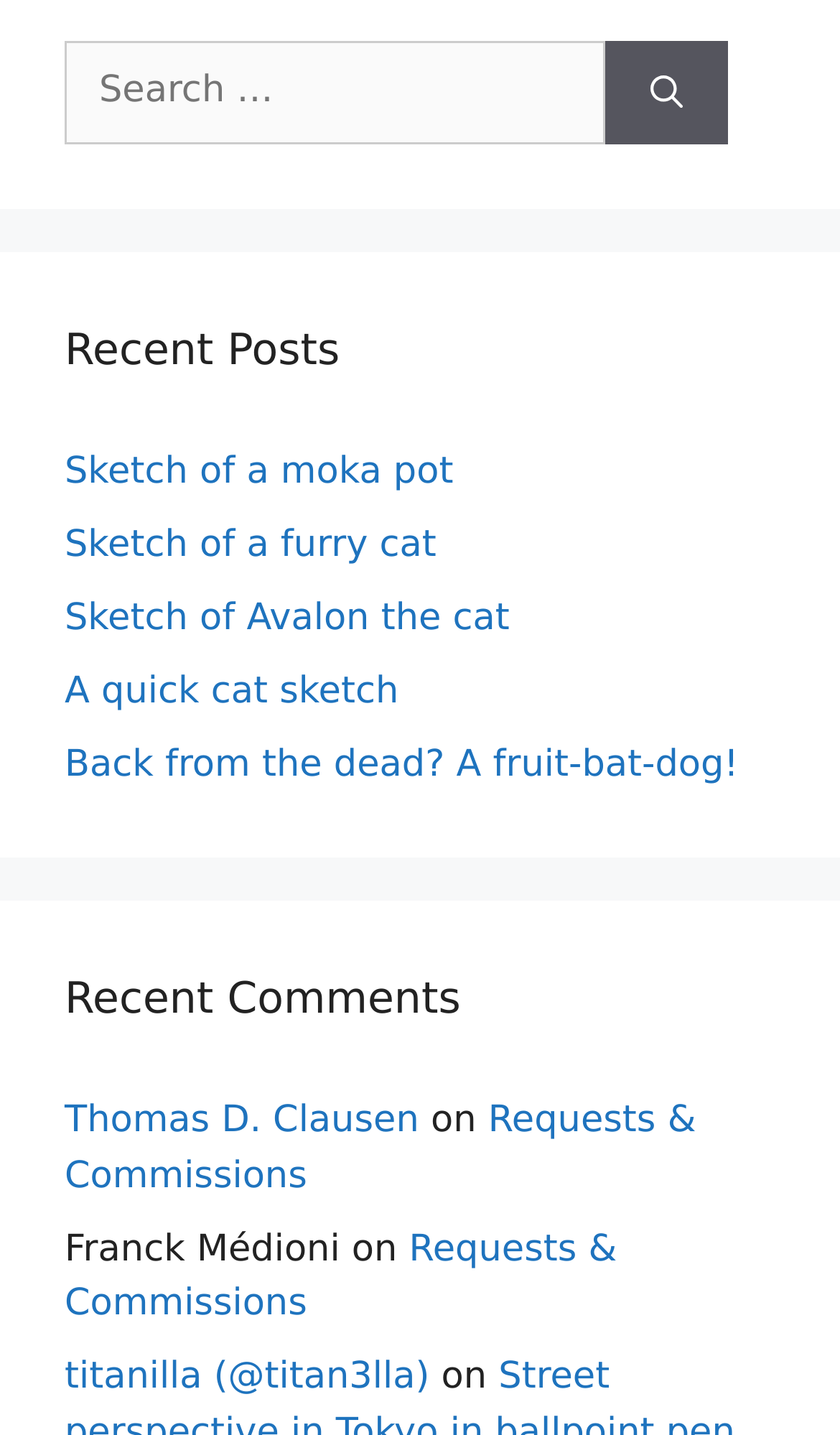How many links are under the 'Recent Posts' heading?
Please use the image to deliver a detailed and complete answer.

I counted the number of link elements under the 'Recent Posts' heading, which are 'Sketch of a moka pot', 'Sketch of a furry cat', 'Sketch of Avalon the cat', 'A quick cat sketch', and 'Back from the dead? A fruit-bat-dog!'.